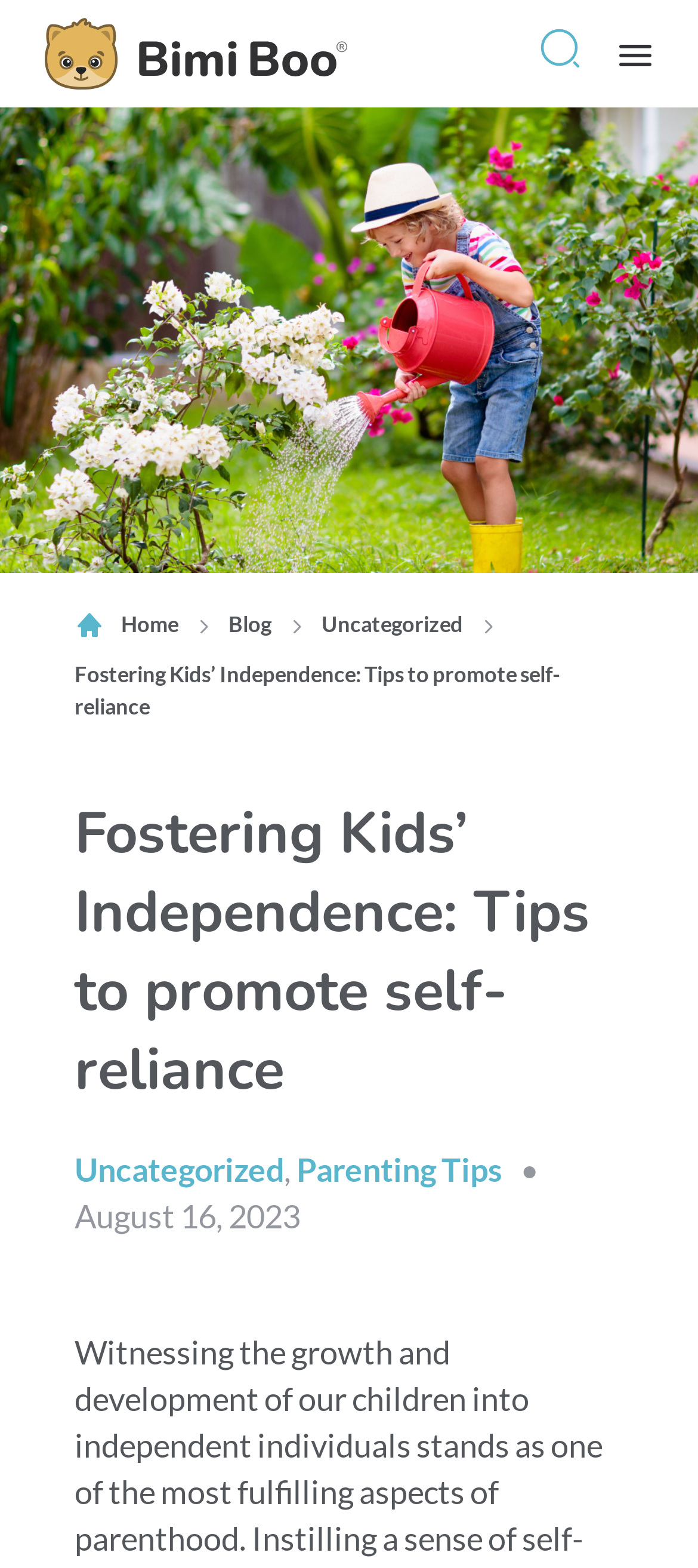Produce a meticulous description of the webpage.

The webpage is about fostering kids' independence, specifically providing tips to promote self-reliance. At the top, there is a main navigation section that spans the entire width of the page. Within this section, there is a heading that reads "Main Navigation" and a link to "Bimiboo.com" accompanied by an image of the same name. To the right of the navigation section, there are two buttons: one is a search button, and the other is a menu button labeled "Open menu".

Below the navigation section, there is a header section that takes up most of the page's width. This section contains several links, including "Home", "Blog", and "Uncategorized", as well as a heading that reads "Fostering Kids’ Independence: Tips to promote self-reliance". There is also a static text element that displays the same title.

Further down, there is a section that appears to be a blog post or article. The title of the post is "Fostering Kids’ Independence: Tips to promote self-reliance", and it is followed by a series of links and text elements that provide additional information about the post, including categories and a publication date of August 16, 2023.